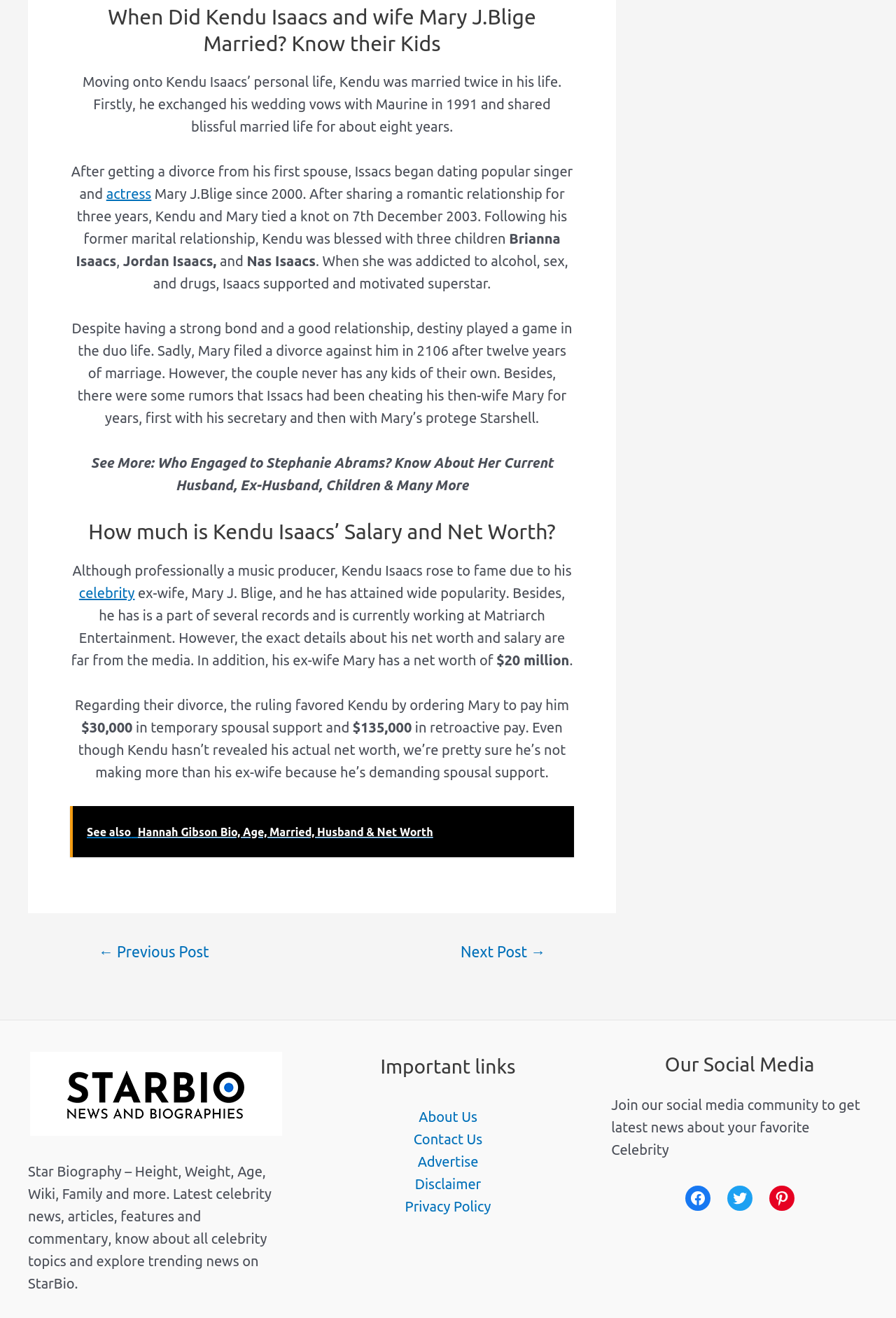Answer the question using only a single word or phrase: 
What is Mary J. Blige's net worth?

$20 million